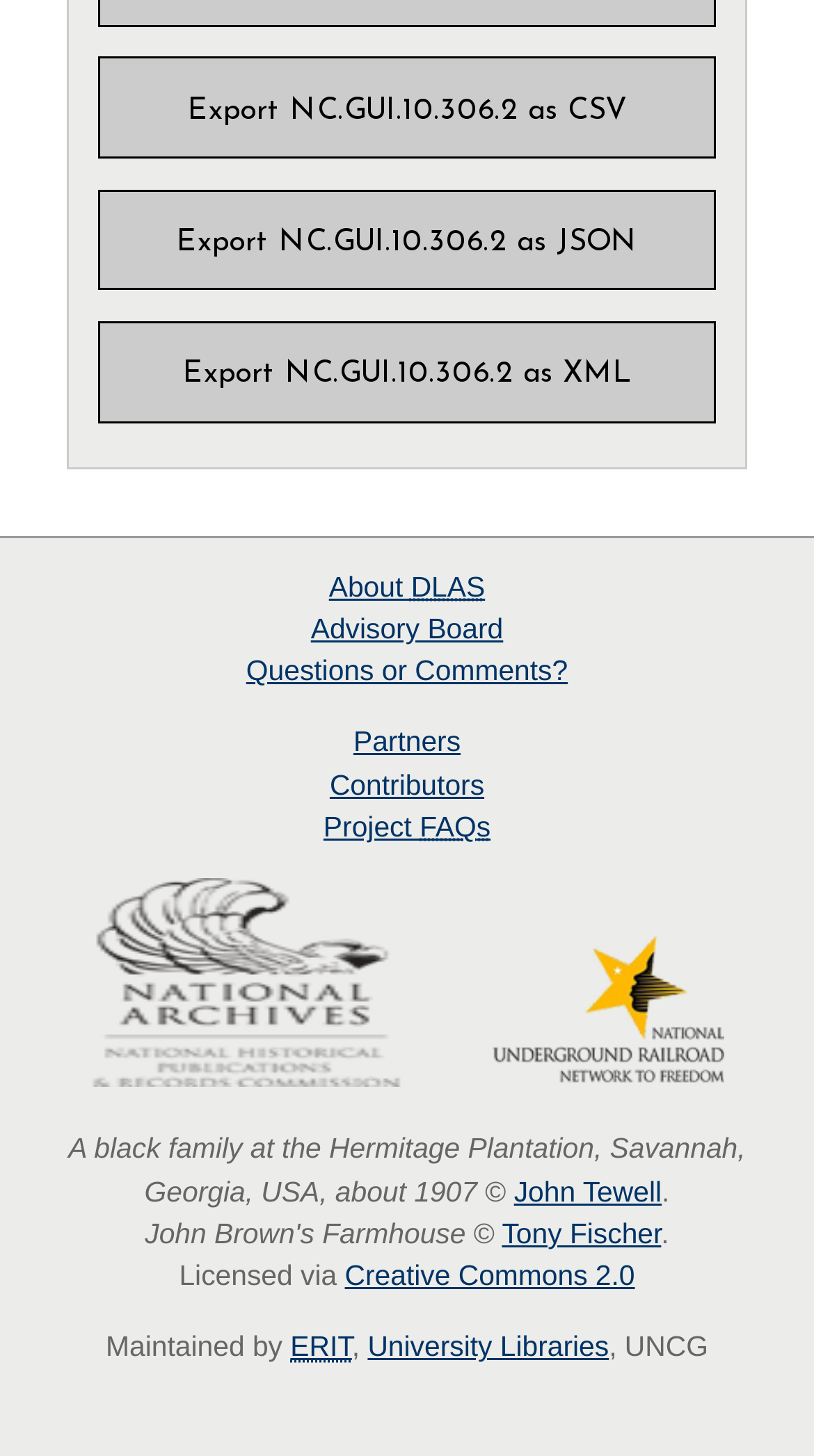Please find the bounding box coordinates of the element that needs to be clicked to perform the following instruction: "Contact Us". The bounding box coordinates should be four float numbers between 0 and 1, represented as [left, top, right, bottom].

None